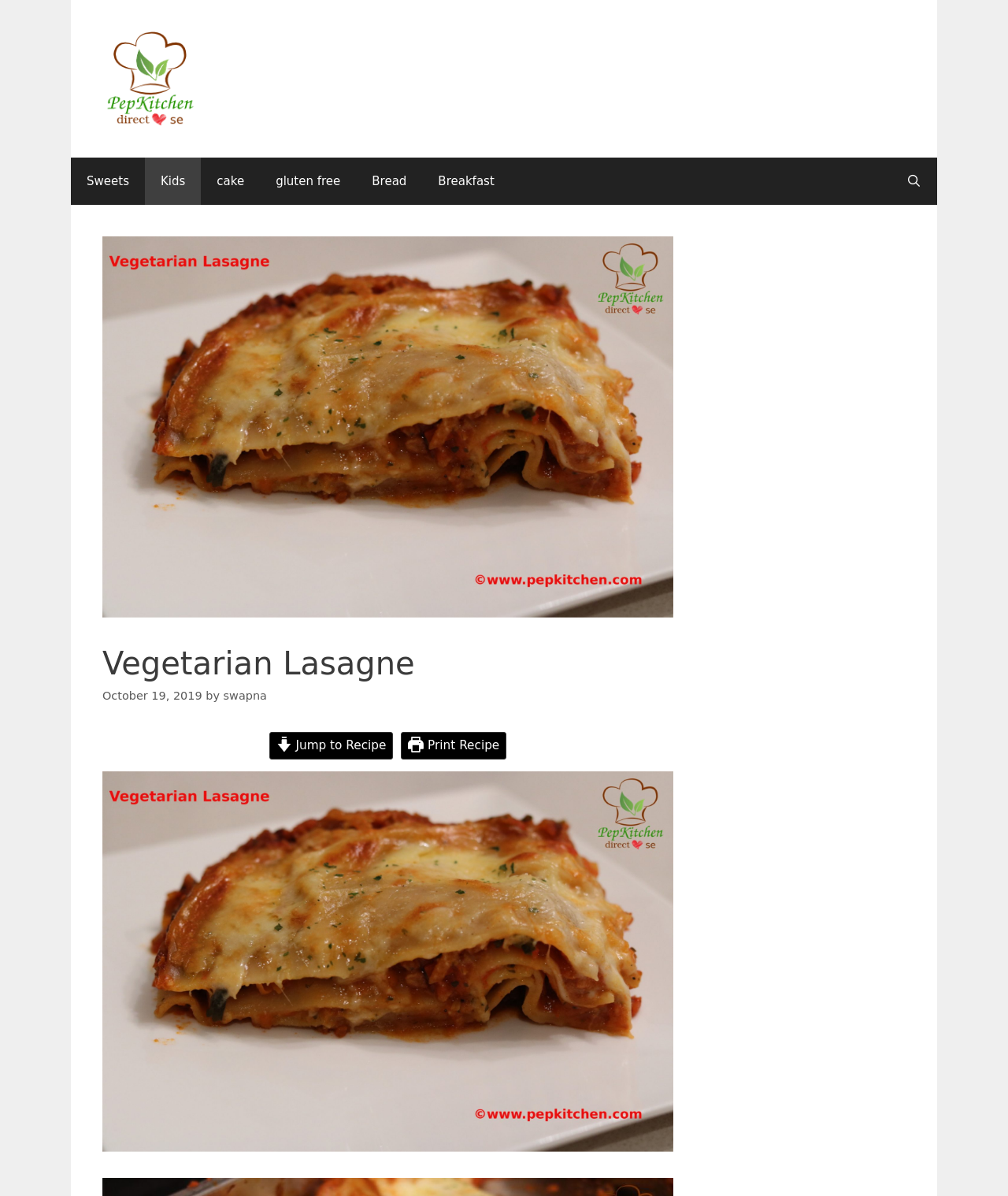Carefully examine the image and provide an in-depth answer to the question: What is the name of the author?

The name of the author can be found in the content section, where it says 'by swapna'.